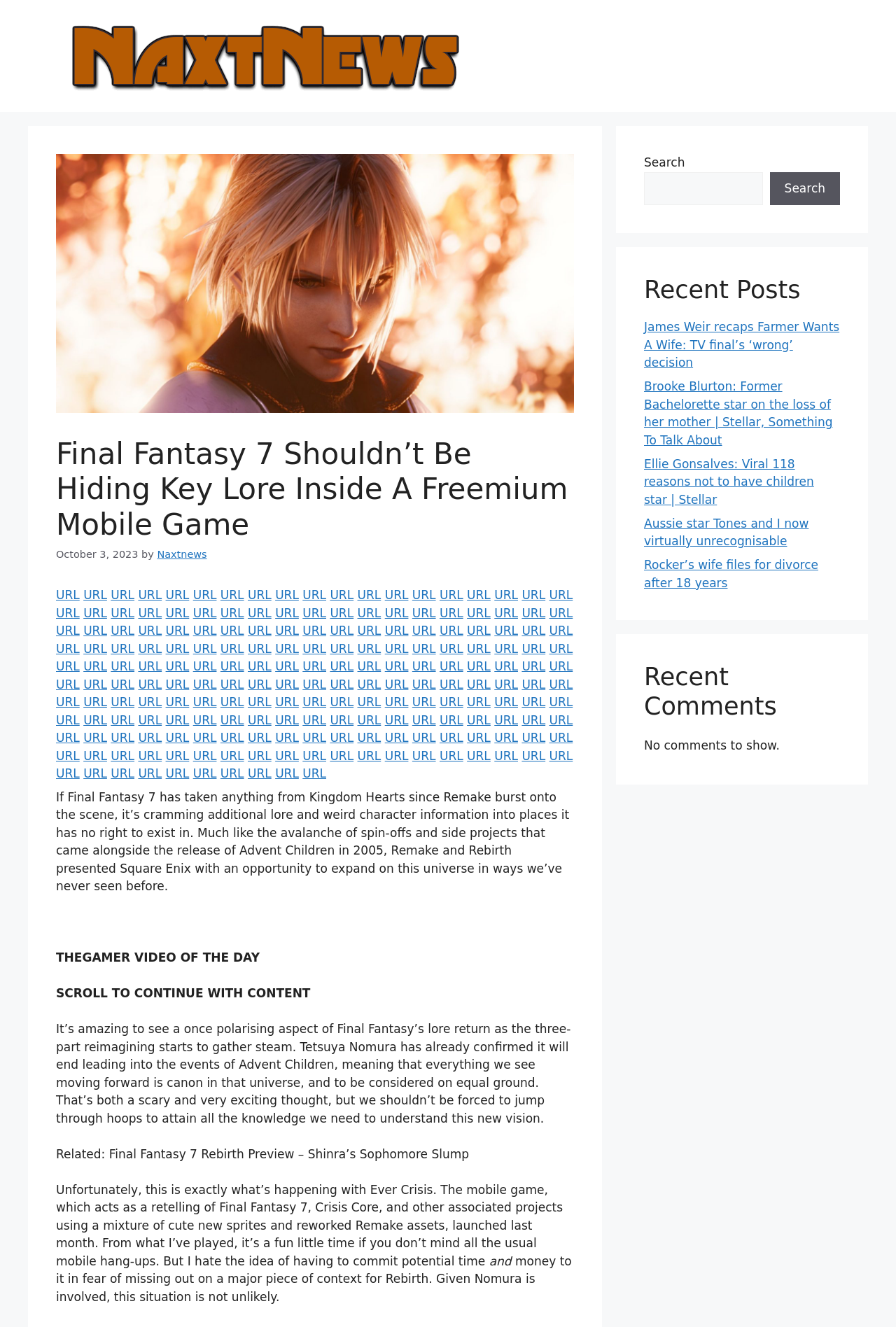Please identify the bounding box coordinates of the element's region that needs to be clicked to fulfill the following instruction: "Check the article publication date". The bounding box coordinates should consist of four float numbers between 0 and 1, i.e., [left, top, right, bottom].

[0.062, 0.414, 0.154, 0.422]